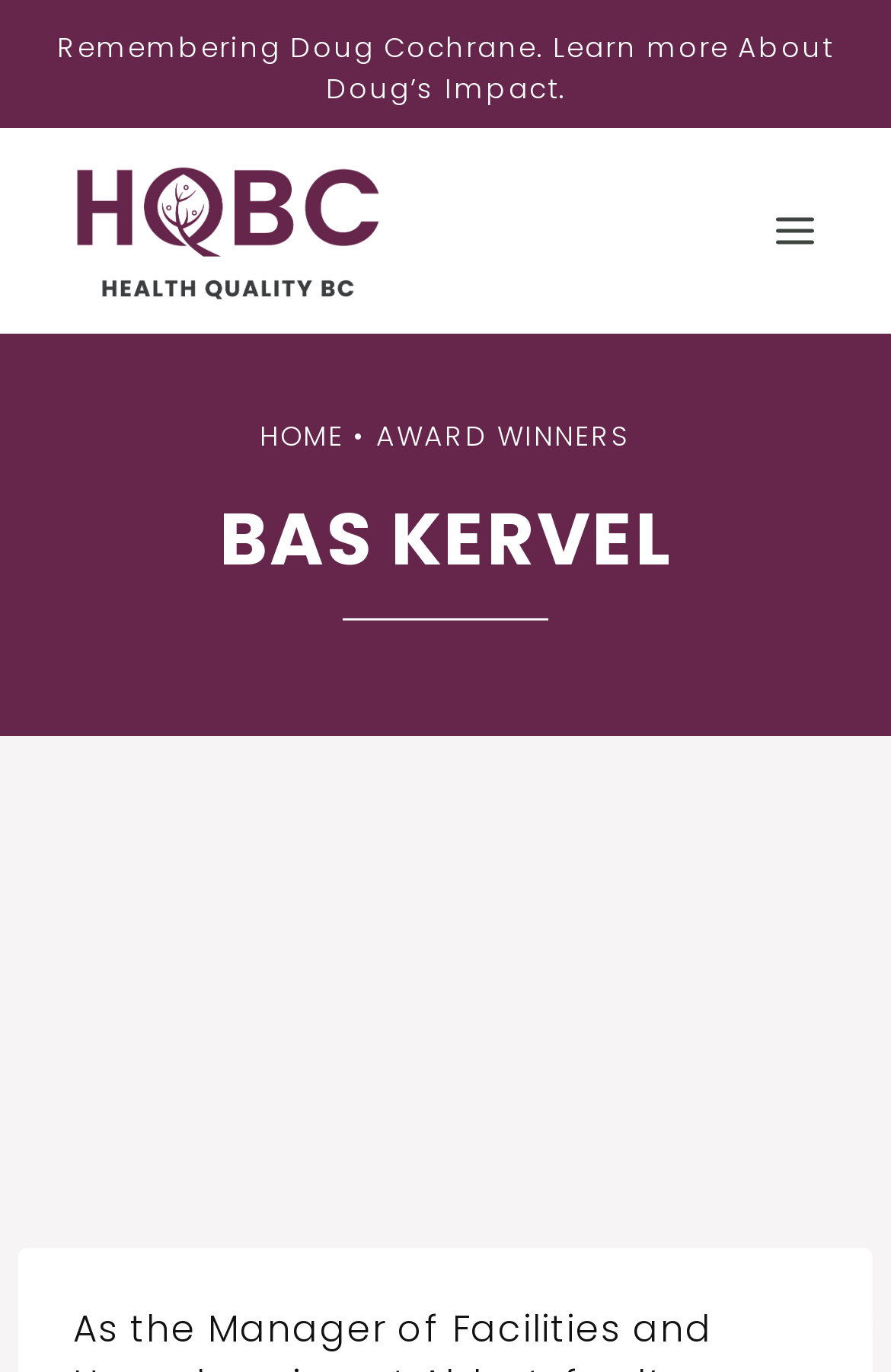How many navigation links are there in the breadcrumbs section?
Give a detailed and exhaustive answer to the question.

There are two navigation links in the breadcrumbs section, which are 'HOME' and 'AWARD WINNERS', separated by a static text element containing a bullet point.